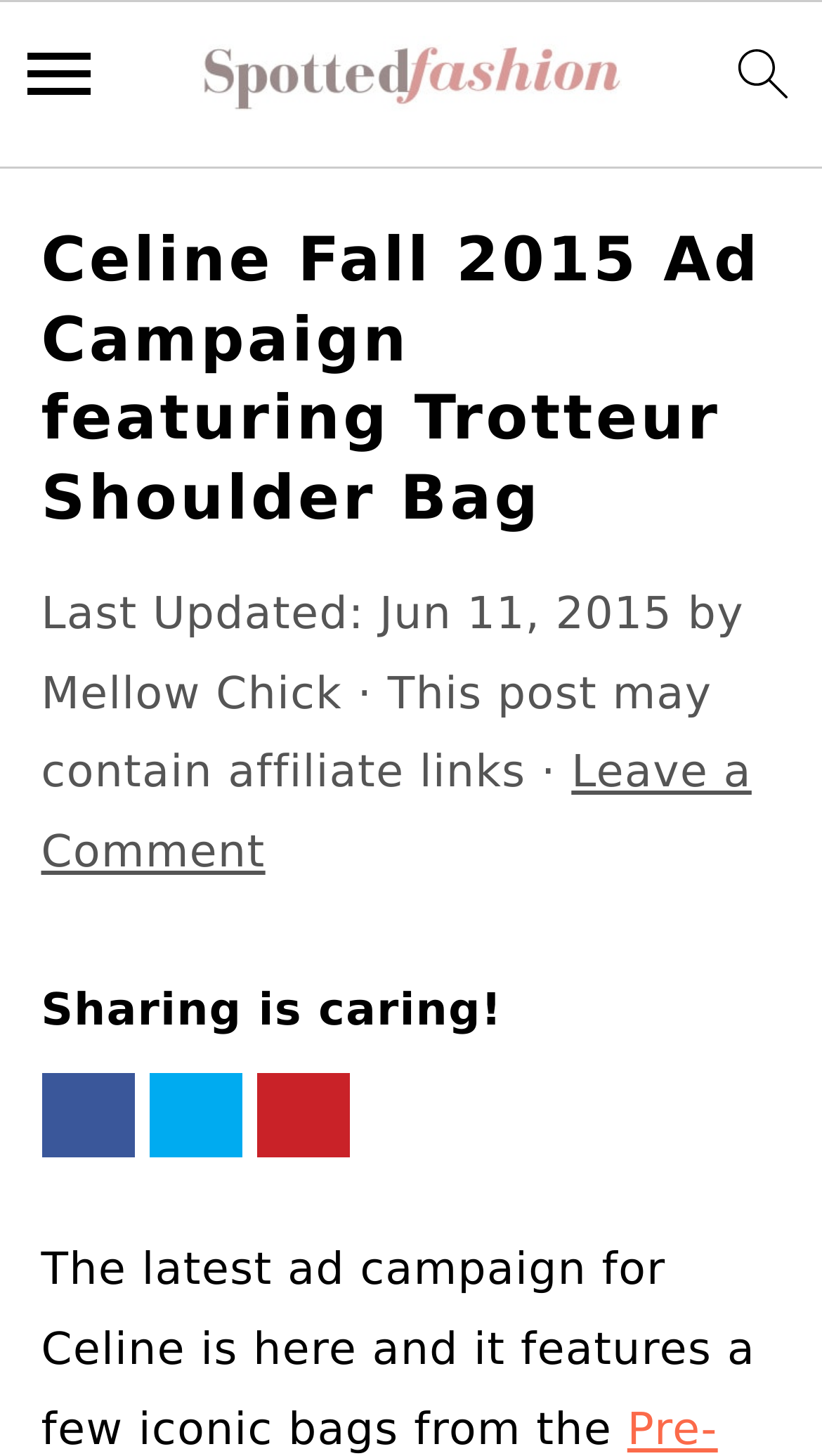Please provide a detailed answer to the question below based on the screenshot: 
When was the post last updated?

The webpage contains a timestamp 'Last Updated: Jun 11, 2015' which indicates when the post was last updated.